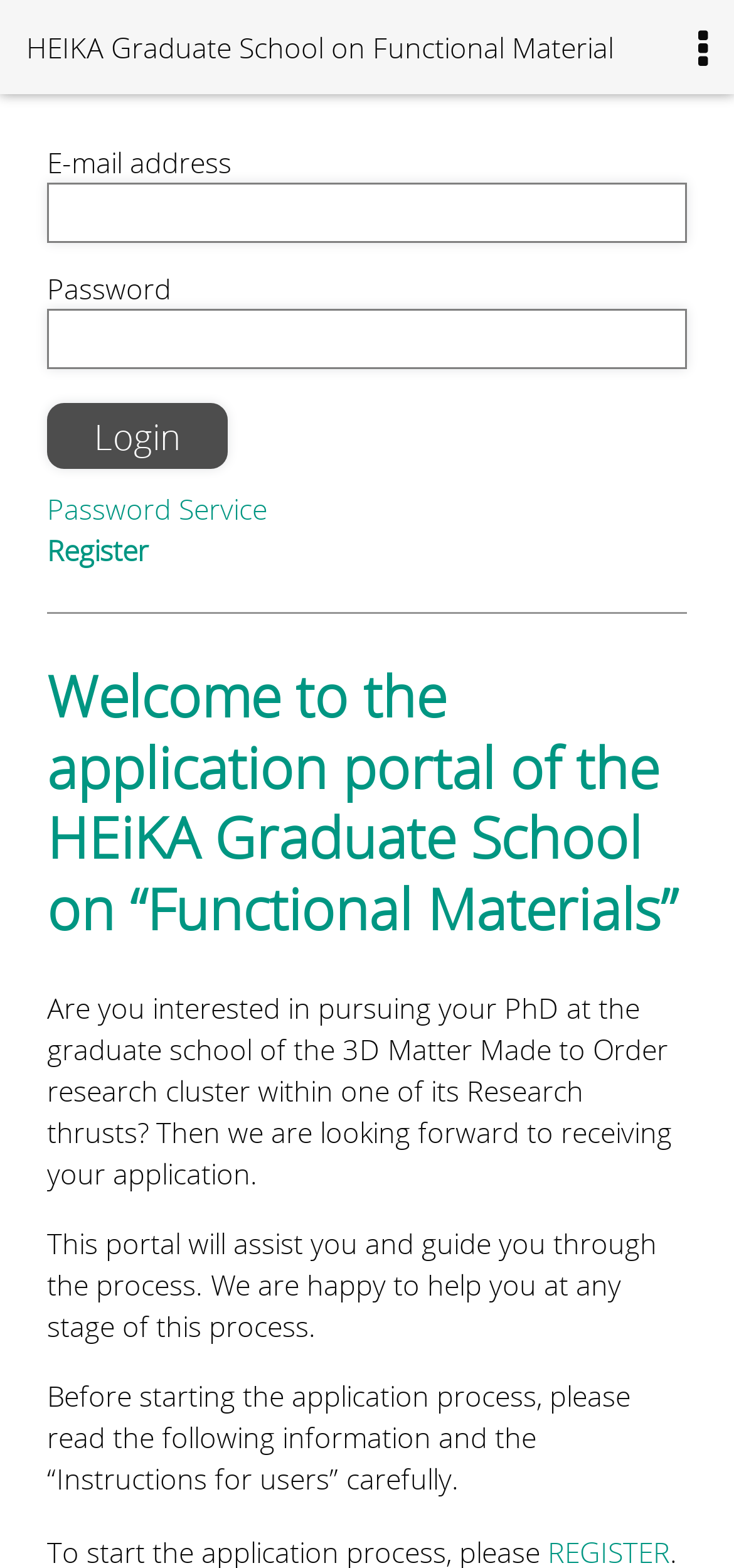What is the name of the graduate school?
Provide a detailed and well-explained answer to the question.

The name of the graduate school can be found in the static text element at the top of the page, which reads 'HEIKA Graduate School on Functional Material'.